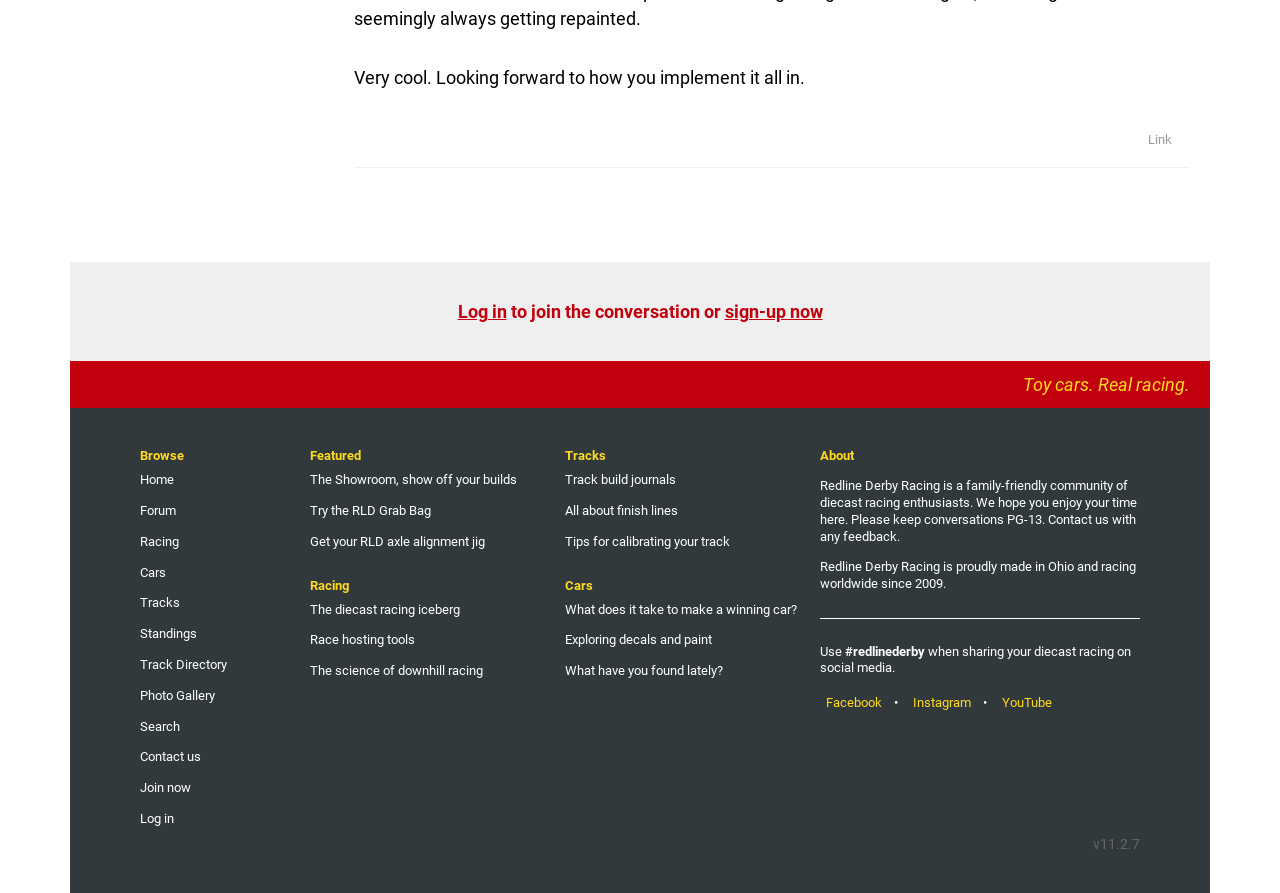Provide the bounding box coordinates of the section that needs to be clicked to accomplish the following instruction: "View the photo gallery."

[0.109, 0.762, 0.227, 0.797]